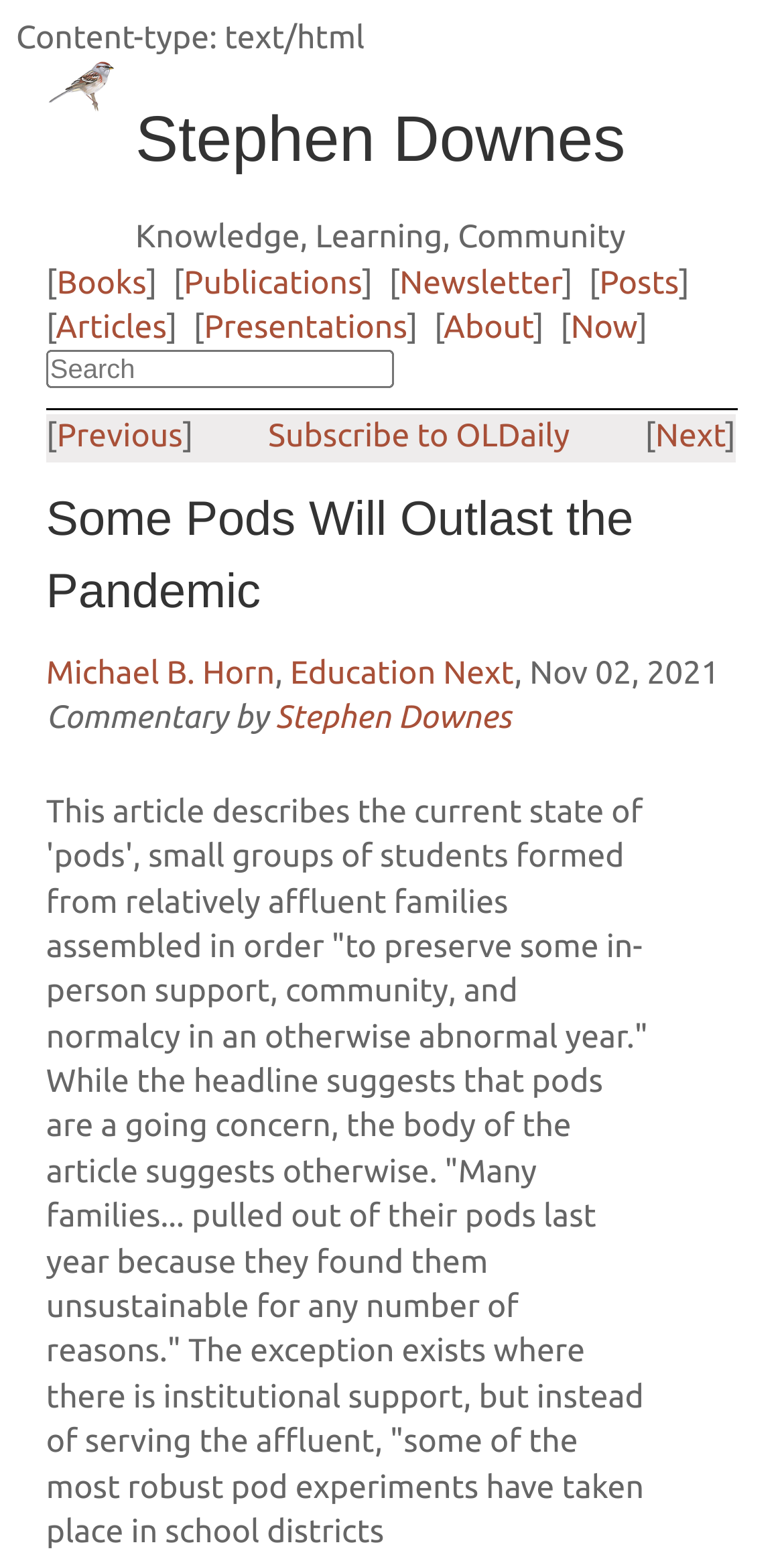Offer a thorough description of the webpage.

This webpage is a blog post titled "Some Pods Will Outlast the Pandemic" by Stephen Downes. At the top, there is a small image and a link to the author's name, which is also a heading. Below the author's name, there is a tagline "Knowledge, Learning, Community". 

On the top navigation bar, there are several links to different sections of the website, including "Books", "Publications", "Newsletter", "Posts", "Articles", "Presentations", and "About". 

In the main content area, there is a search box with a "Previous" and "Next" link on either side, as well as a link to "Subscribe to OLDaily". Below the search box, there is a heading with the title of the blog post, "Some Pods Will Outlast the Pandemic". 

The blog post itself appears to be a commentary on an article by Michael B. Horn from Education Next, dated November 02, 2021. The commentary is written by Stephen Downes, and the text of the commentary is not explicitly stated in the accessibility tree.